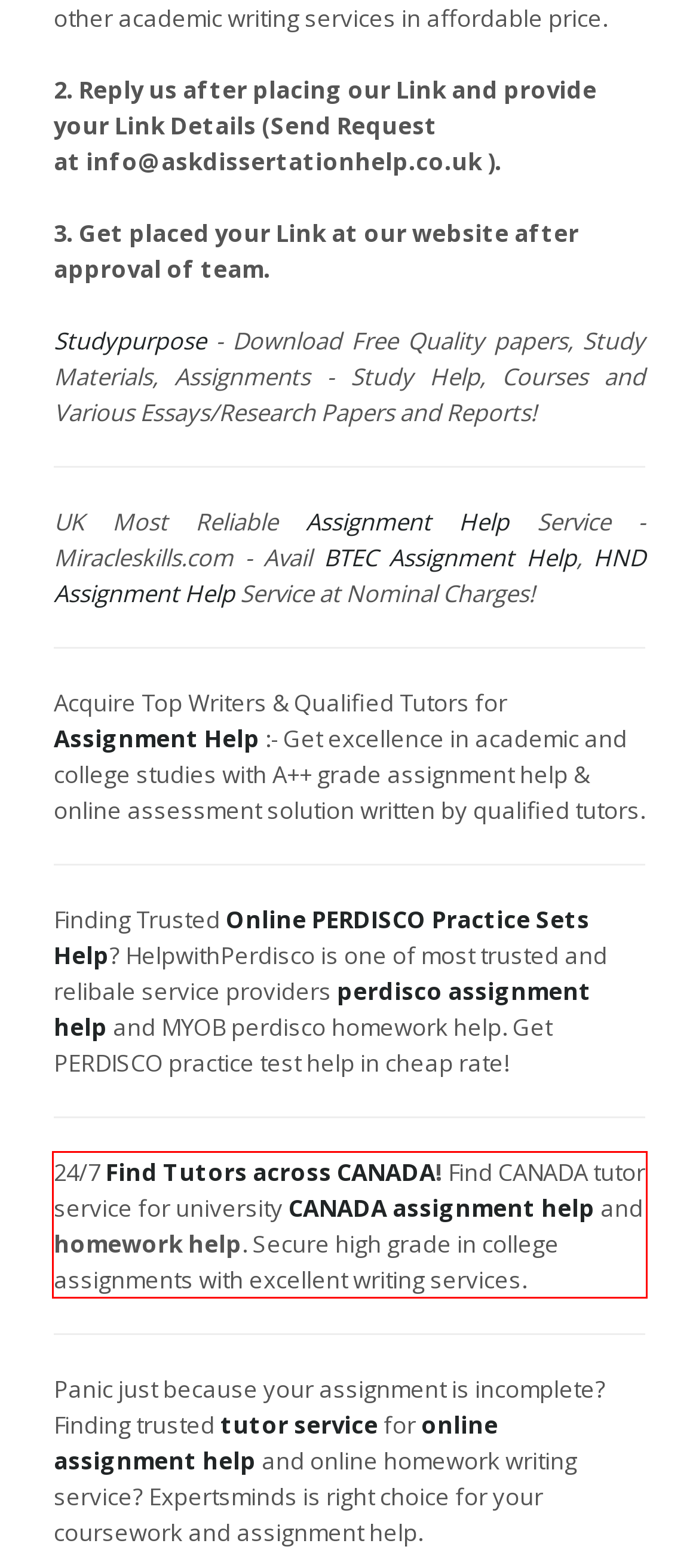Examine the webpage screenshot and use OCR to obtain the text inside the red bounding box.

24/7 Find Tutors across CANADA! Find CANADA tutor service for university CANADA assignment help and homework help. Secure high grade in college assignments with excellent writing services.